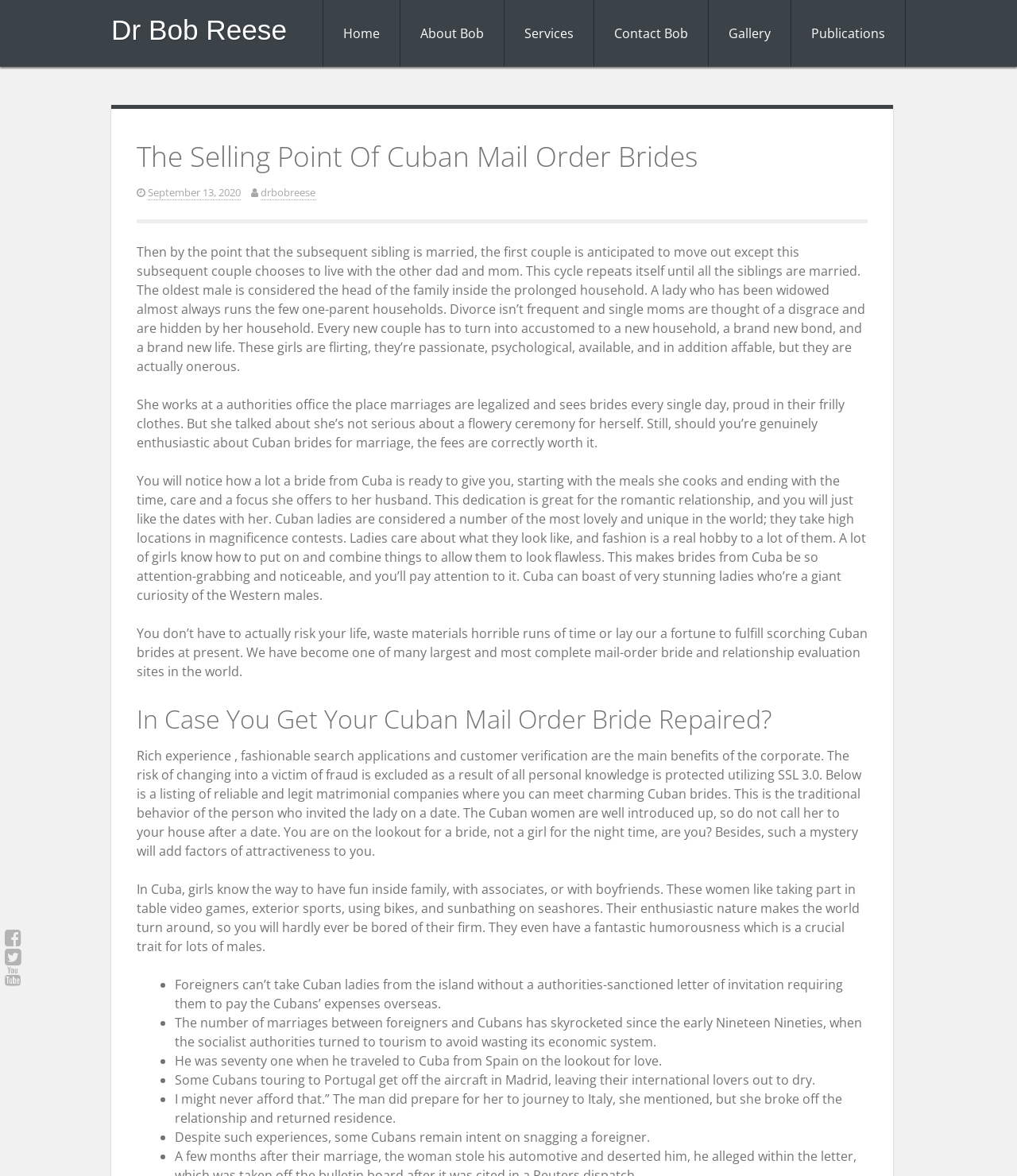Can you specify the bounding box coordinates of the area that needs to be clicked to fulfill the following instruction: "Click the 'Contact Bob' link"?

[0.584, 0.0, 0.697, 0.057]